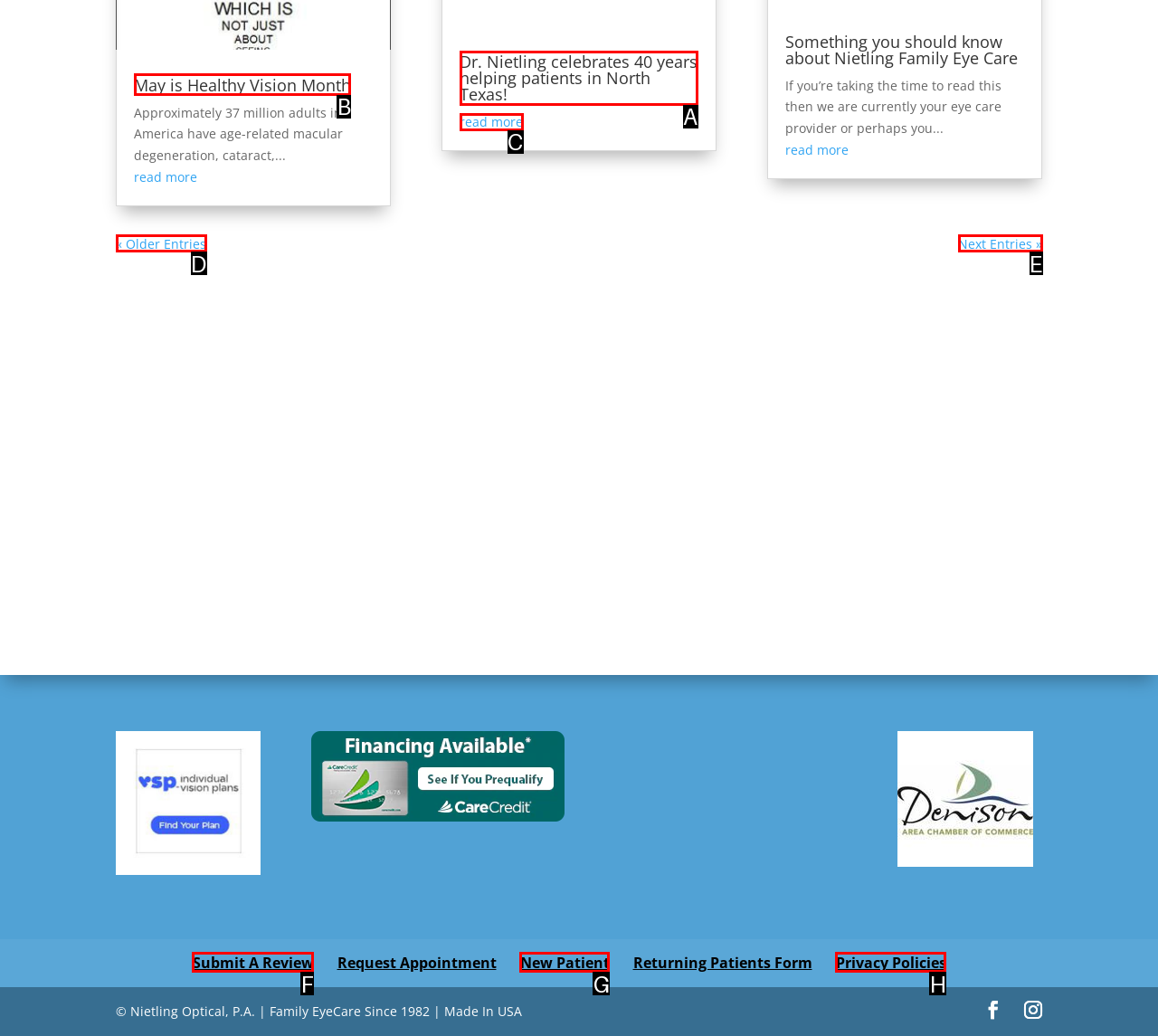Which UI element's letter should be clicked to achieve the task: Read more about May is Healthy Vision Month
Provide the letter of the correct choice directly.

B